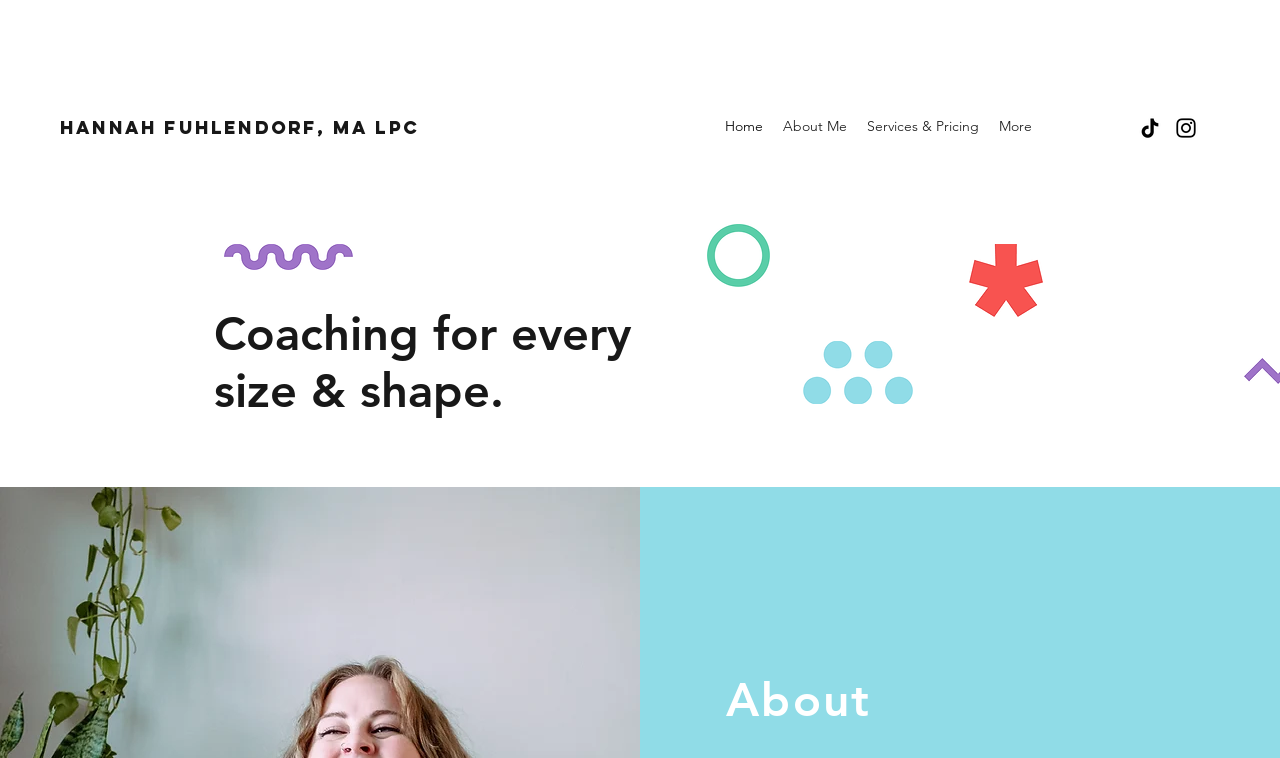How many social media links are present?
Please provide a comprehensive answer to the question based on the webpage screenshot.

The list 'Social Bar' contains two links, 'TikTok' and 'Instagram', which are social media platforms.